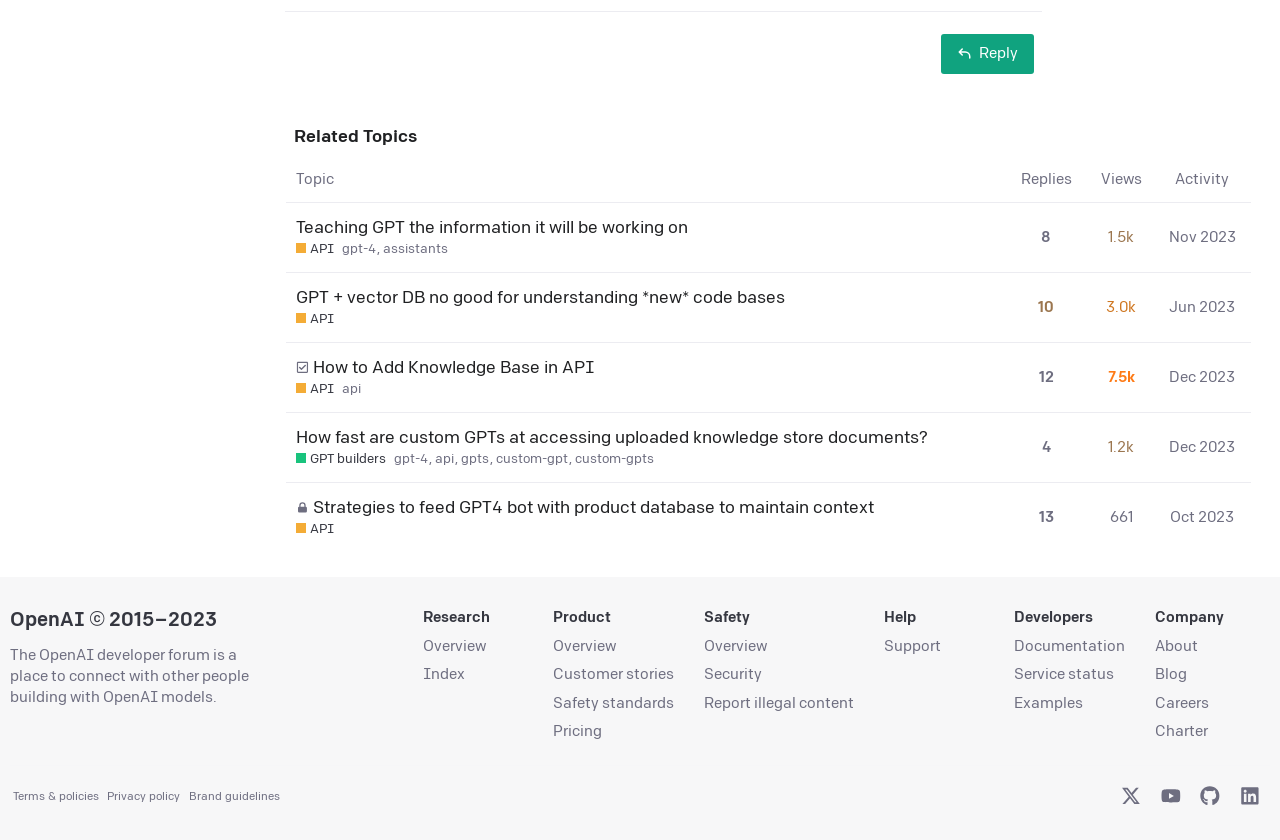Please specify the bounding box coordinates of the element that should be clicked to execute the given instruction: 'Click the 'Reply' button'. Ensure the coordinates are four float numbers between 0 and 1, expressed as [left, top, right, bottom].

[0.735, 0.041, 0.808, 0.088]